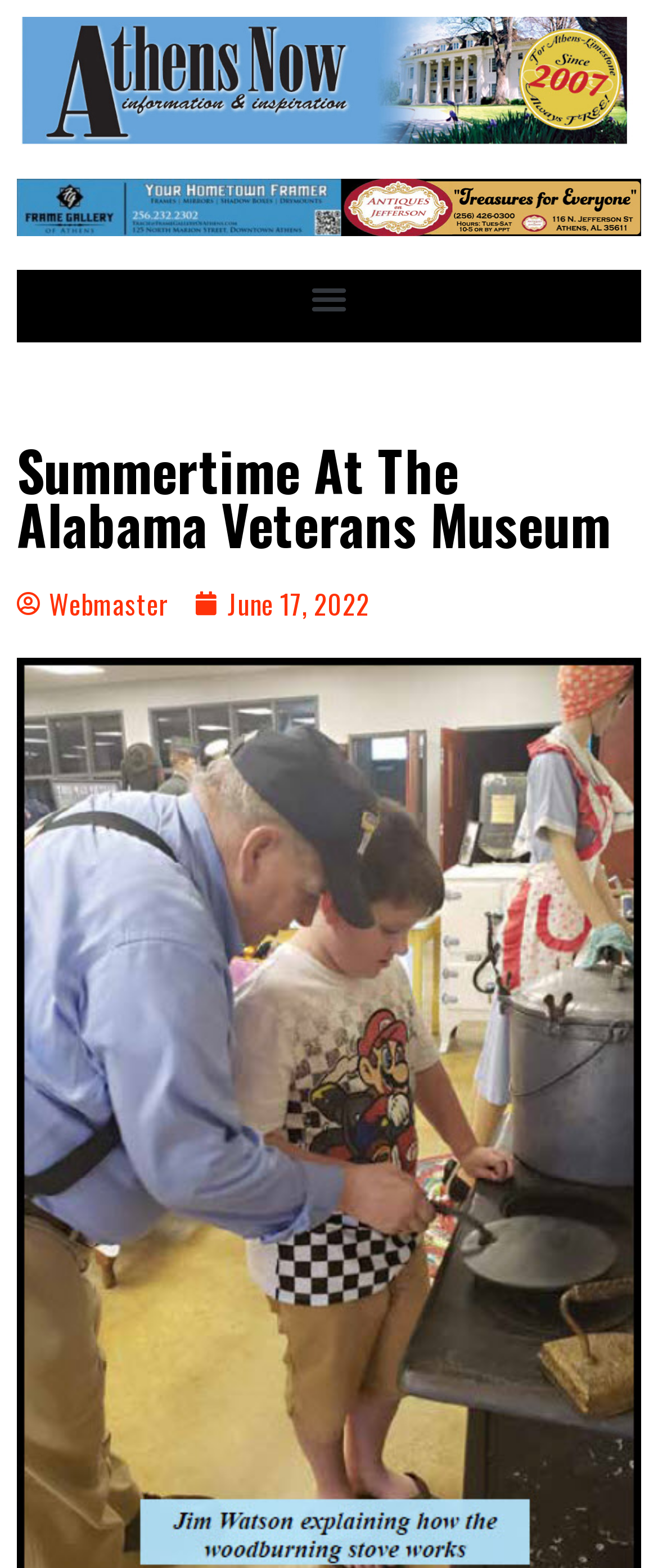Find the bounding box coordinates of the UI element according to this description: "June 17, 2022".

[0.297, 0.373, 0.562, 0.398]